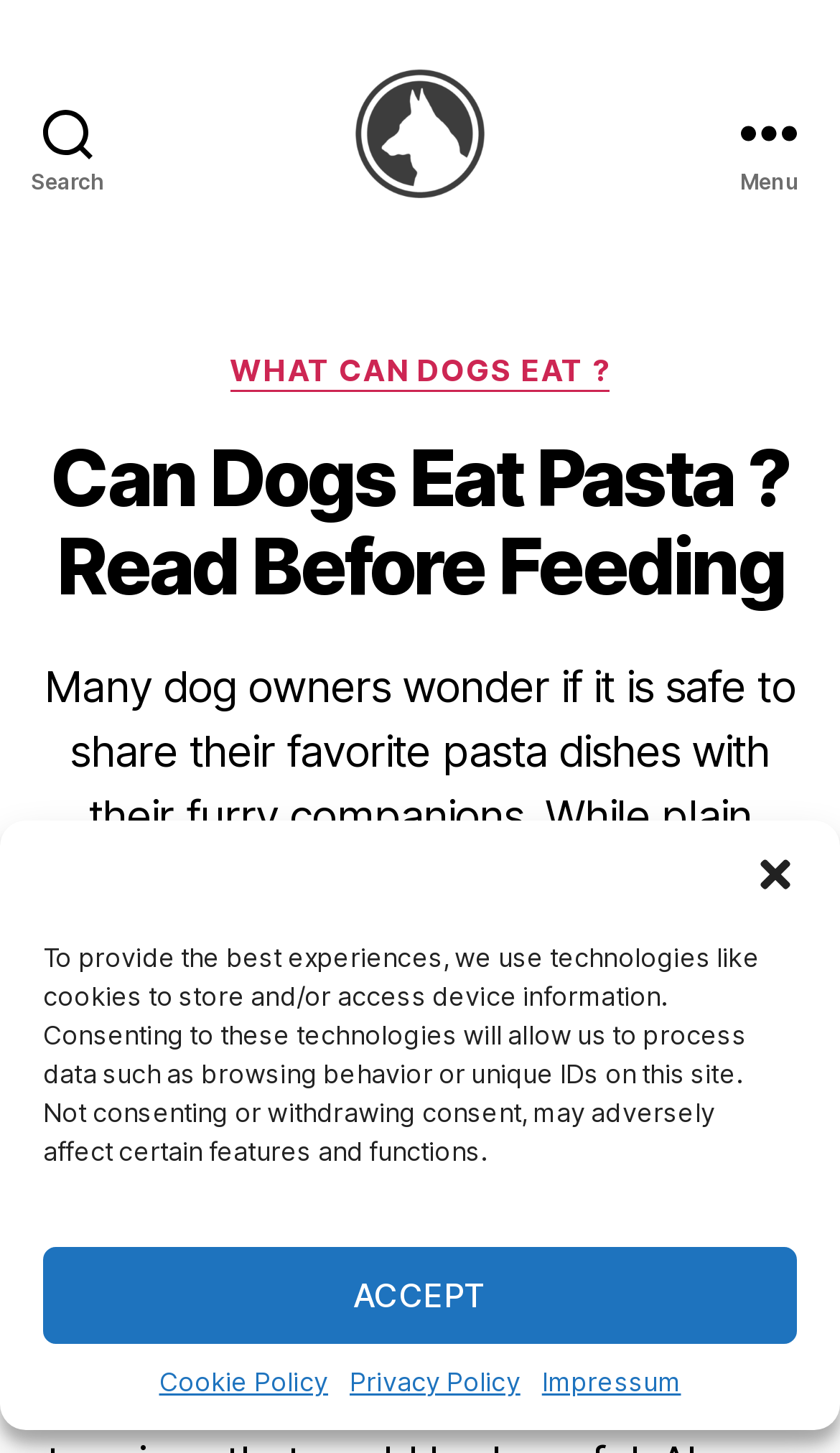What is the topic of this webpage?
Using the information from the image, give a concise answer in one word or a short phrase.

Dogs eating pasta